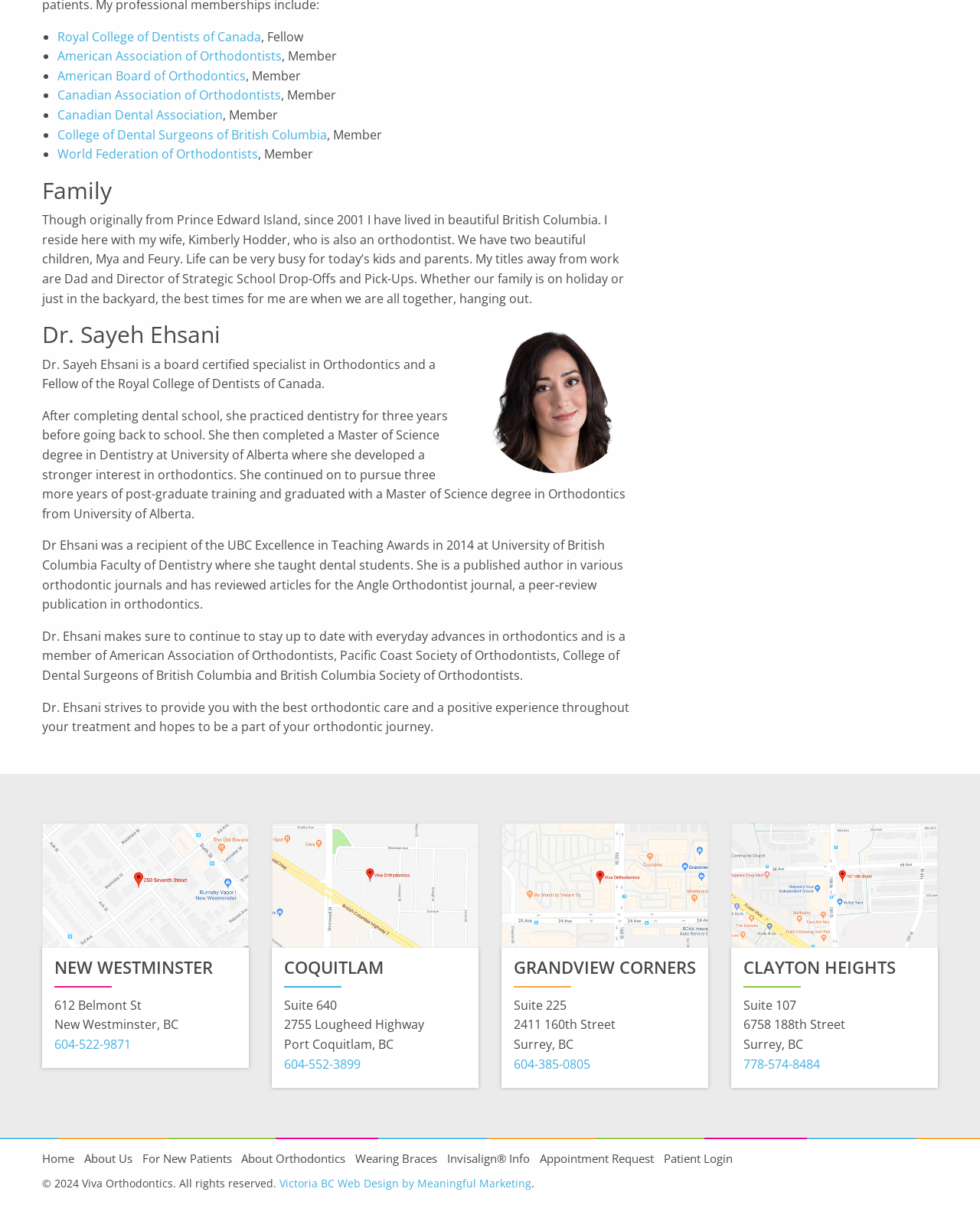Identify the bounding box of the UI component described as: "For New Patients".

[0.145, 0.954, 0.246, 0.969]